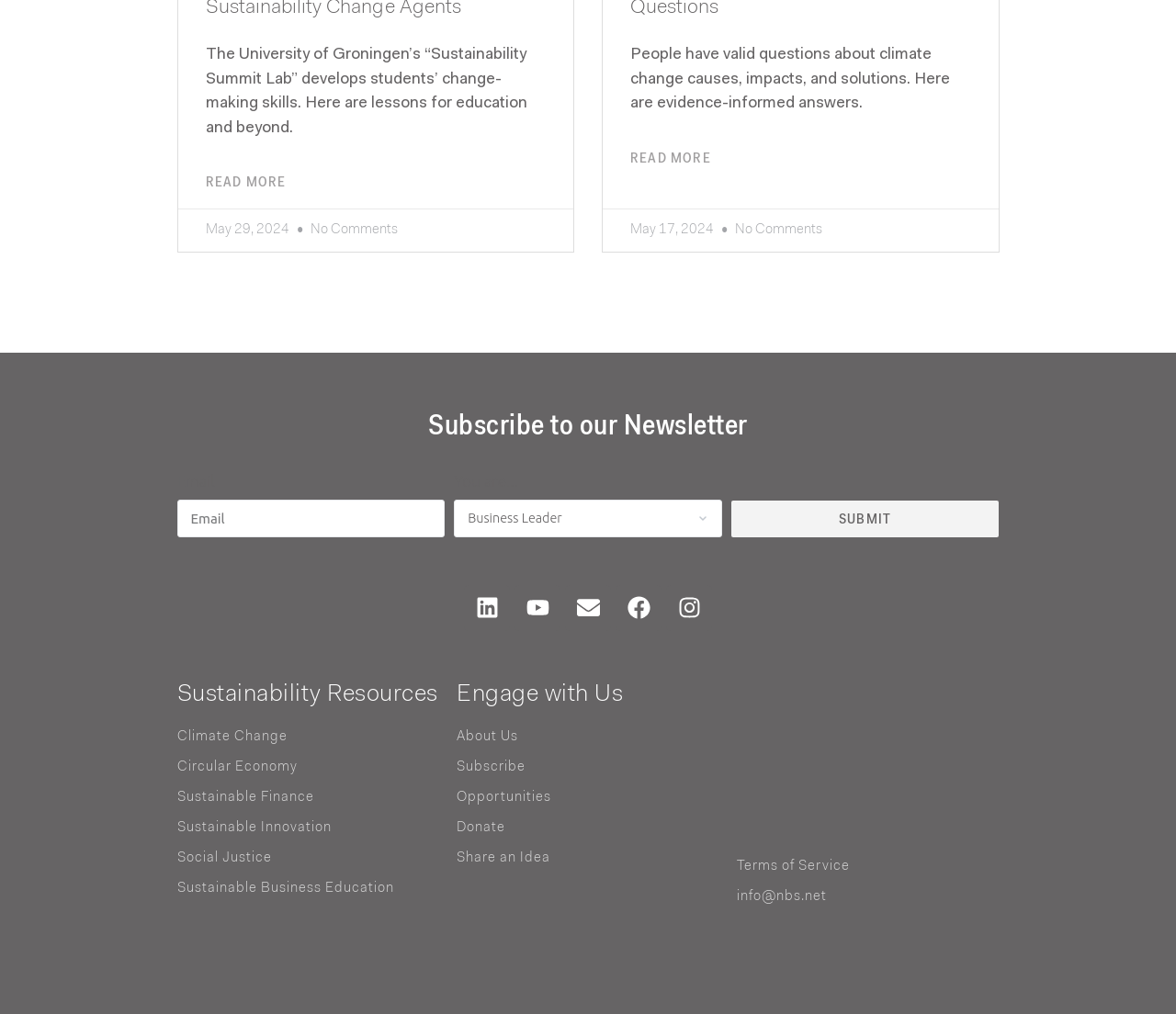What is the topic of the first article?
Using the image as a reference, answer with just one word or a short phrase.

Sustainability Summit Lab